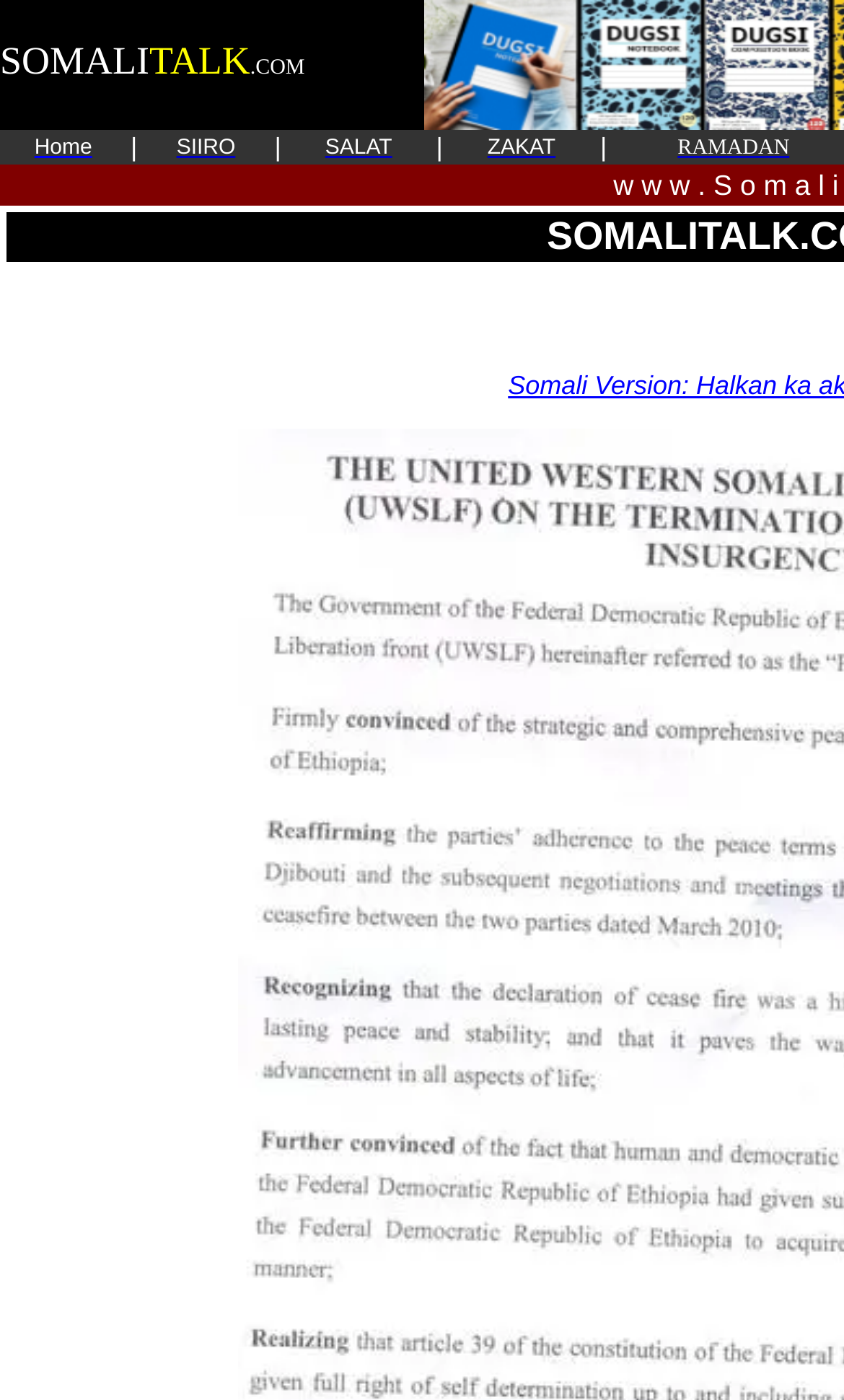How many menu items are there?
By examining the image, provide a one-word or phrase answer.

5